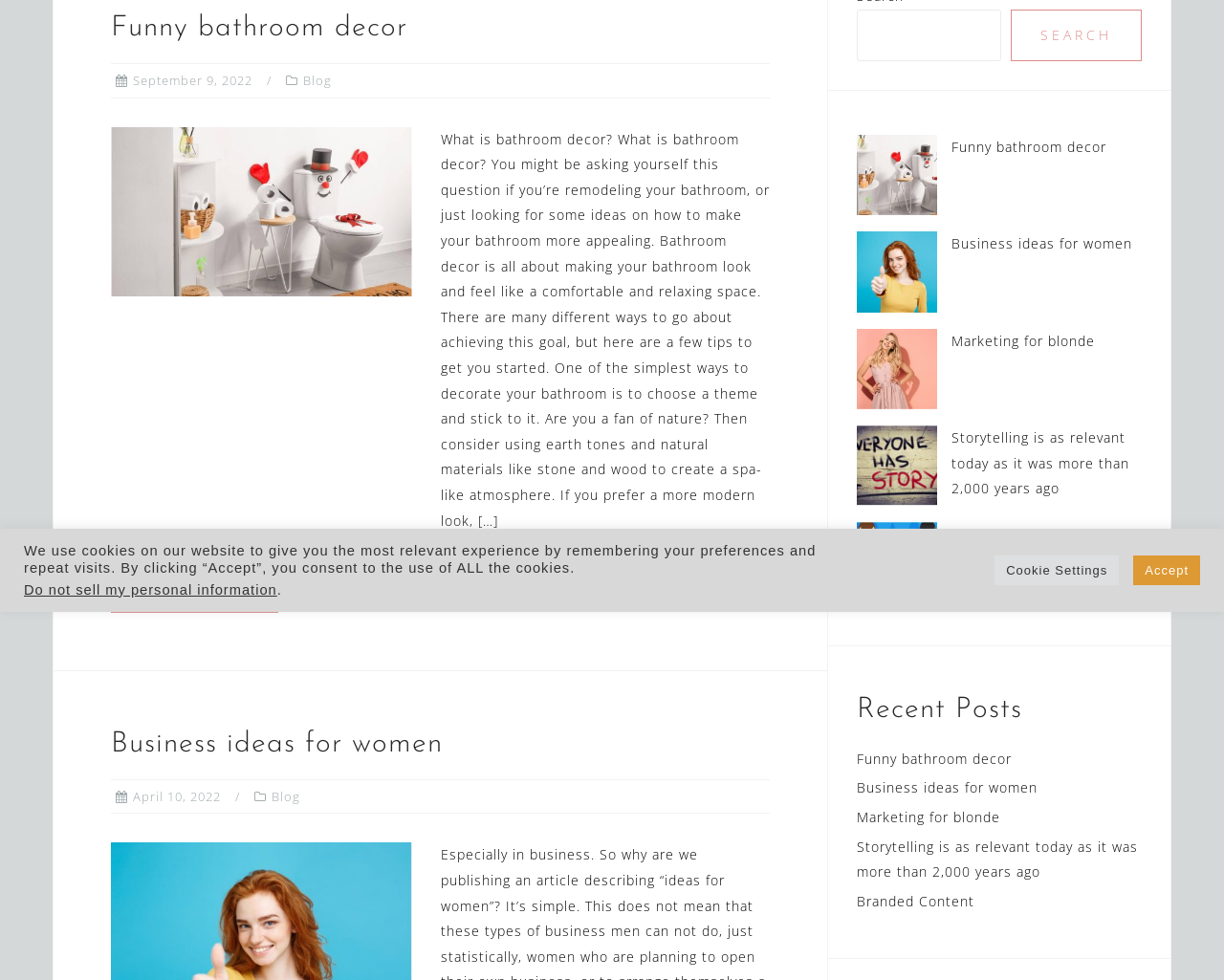Find the bounding box coordinates corresponding to the UI element with the description: "Blog". The coordinates should be formatted as [left, top, right, bottom], with values as floats between 0 and 1.

[0.222, 0.804, 0.245, 0.821]